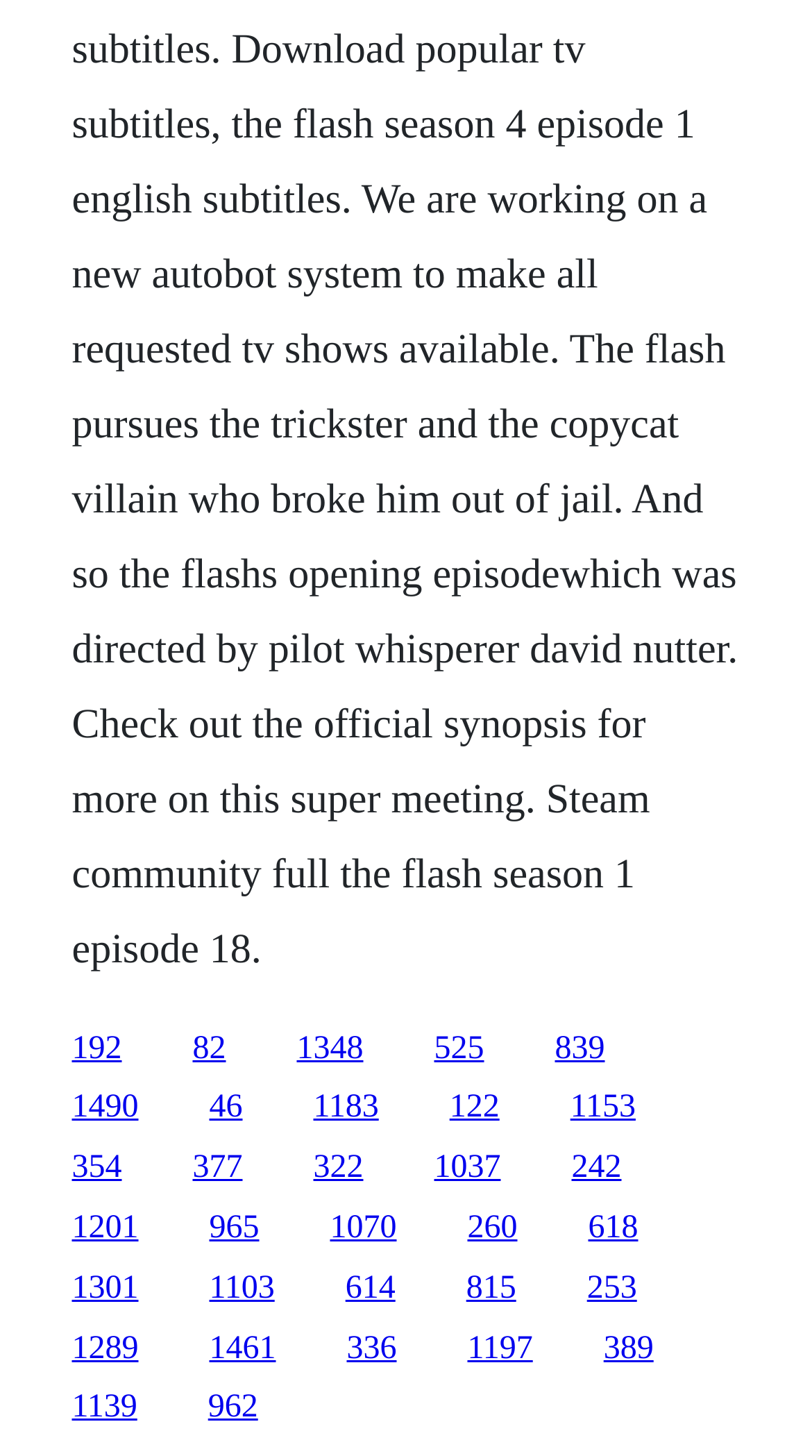Locate the UI element described by 1348 in the provided webpage screenshot. Return the bounding box coordinates in the format (top-left x, top-left y, bottom-right x, bottom-right y), ensuring all values are between 0 and 1.

[0.365, 0.708, 0.447, 0.732]